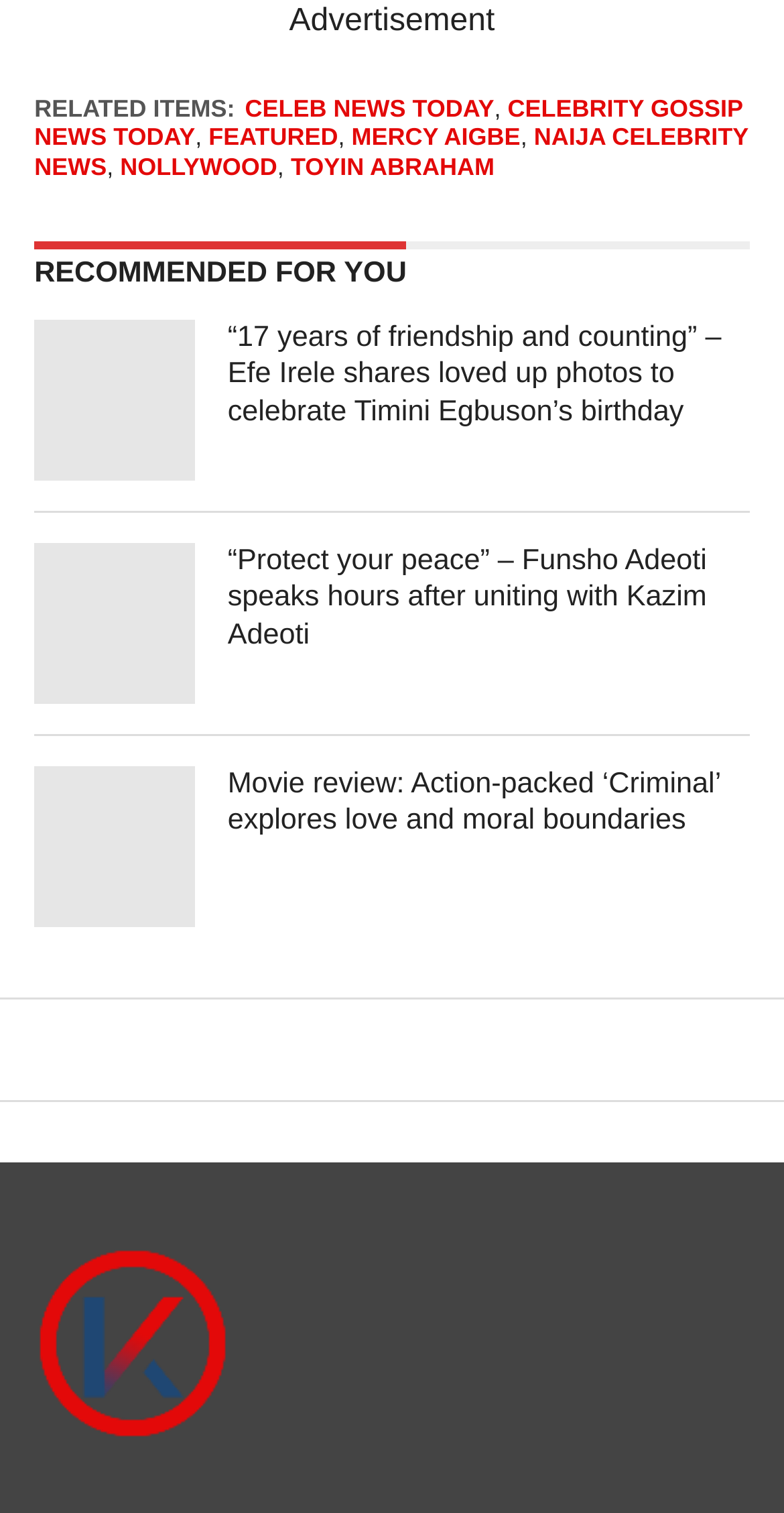What is the topic of the third recommended article?
Look at the image and provide a short answer using one word or a phrase.

Movie review